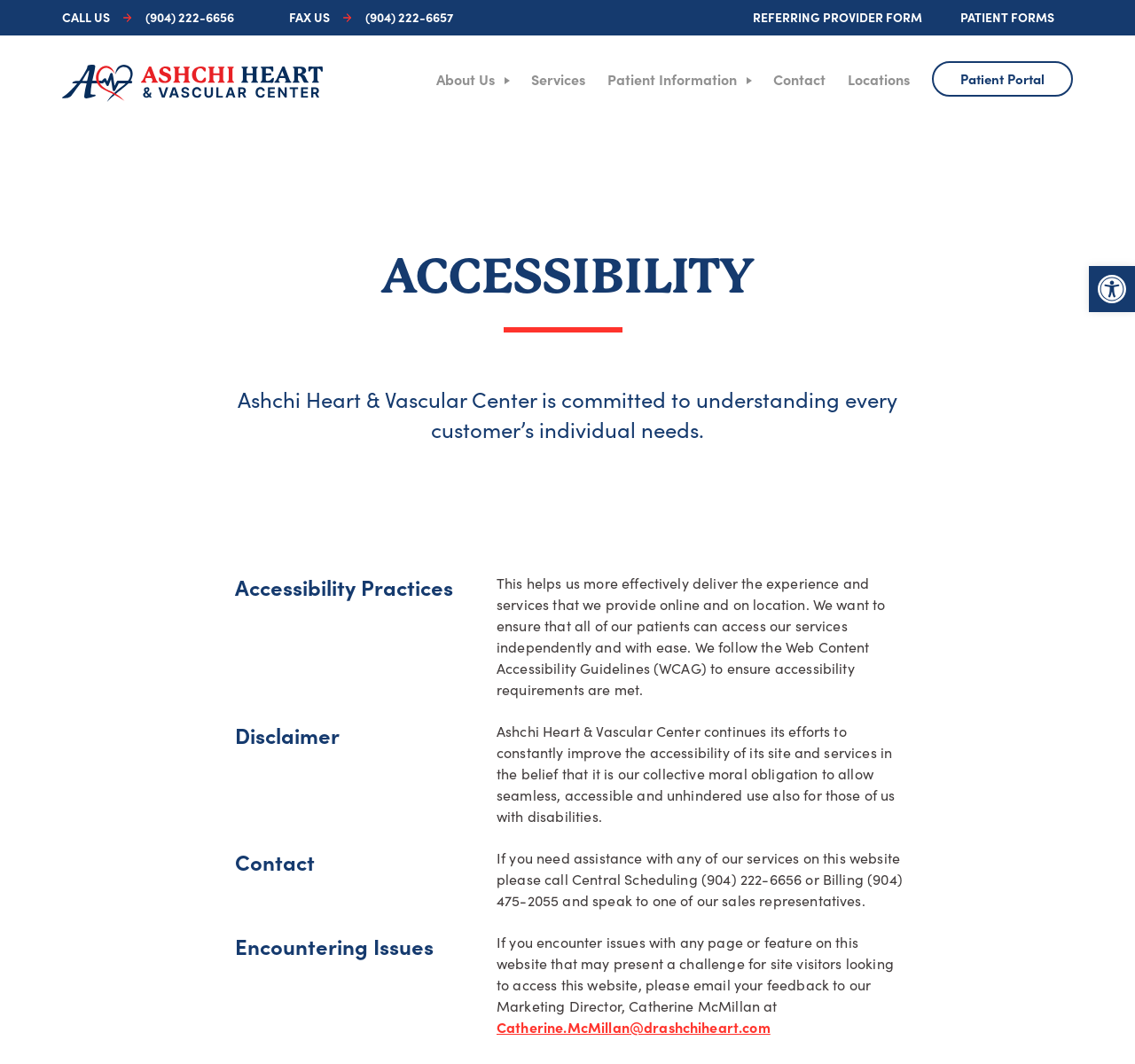Predict the bounding box coordinates for the UI element described as: "Open toolbar Accessibility Tools". The coordinates should be four float numbers between 0 and 1, presented as [left, top, right, bottom].

[0.959, 0.25, 1.0, 0.293]